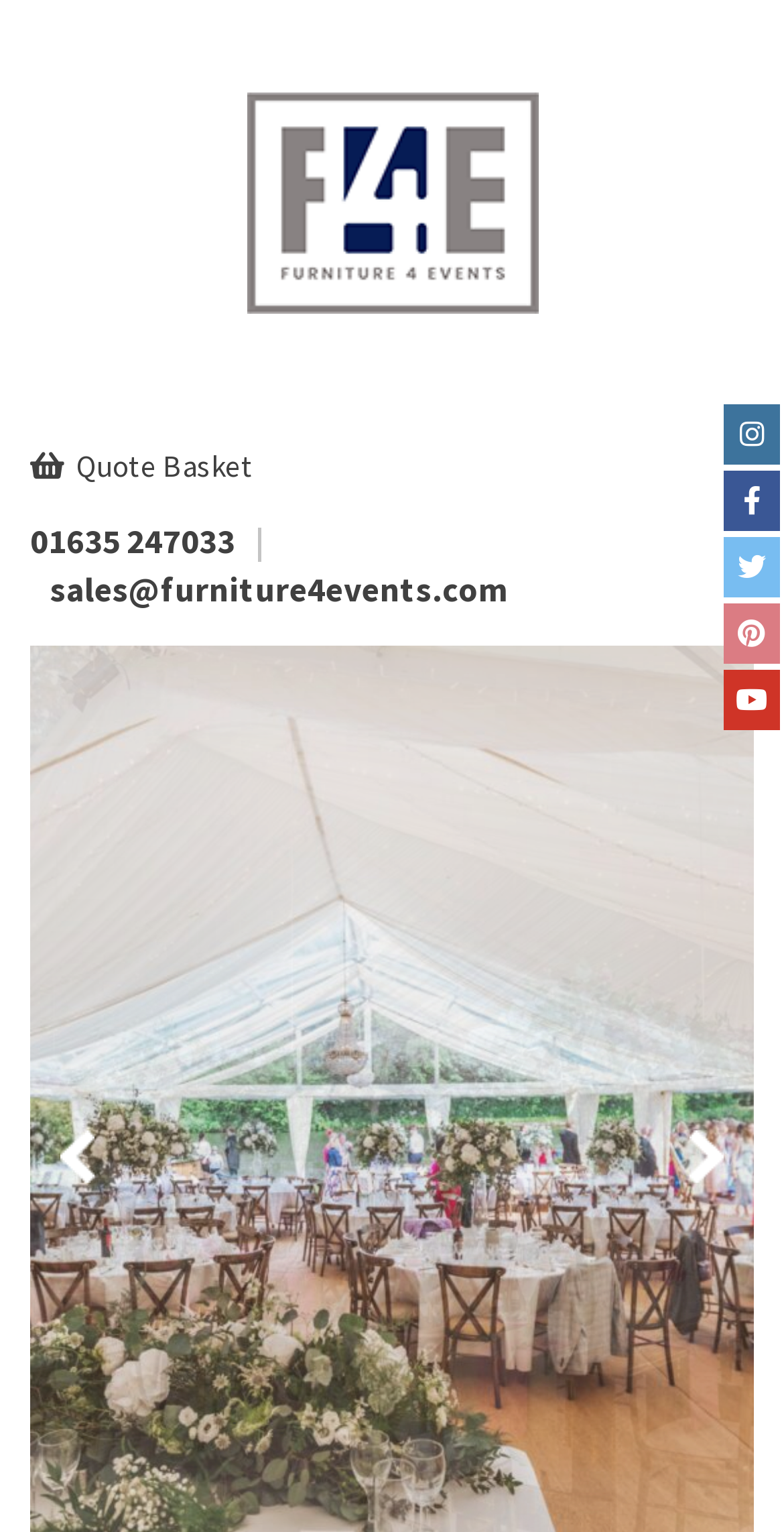Could you find the bounding box coordinates of the clickable area to complete this instruction: "Visit Furniture4Events homepage"?

[0.314, 0.06, 0.686, 0.205]